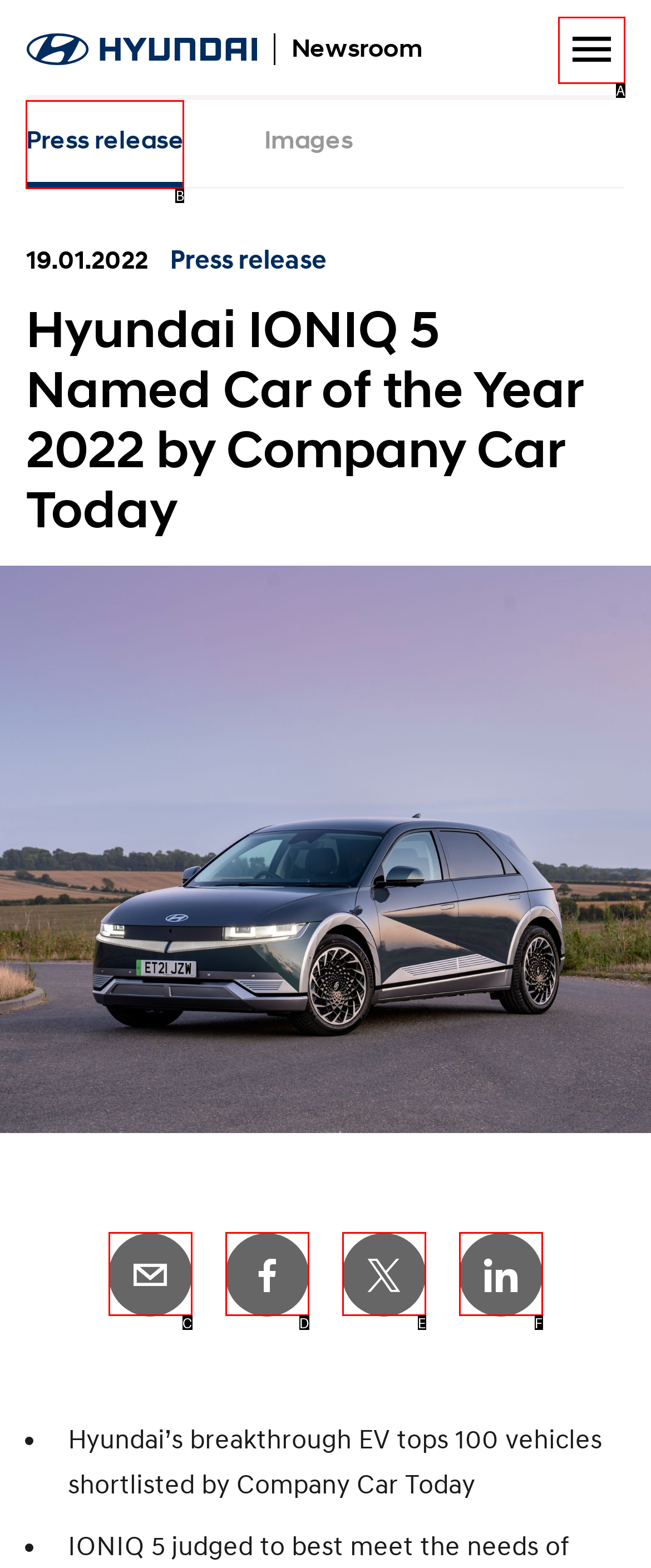Given the description: Toggle menu, pick the option that matches best and answer with the corresponding letter directly.

A